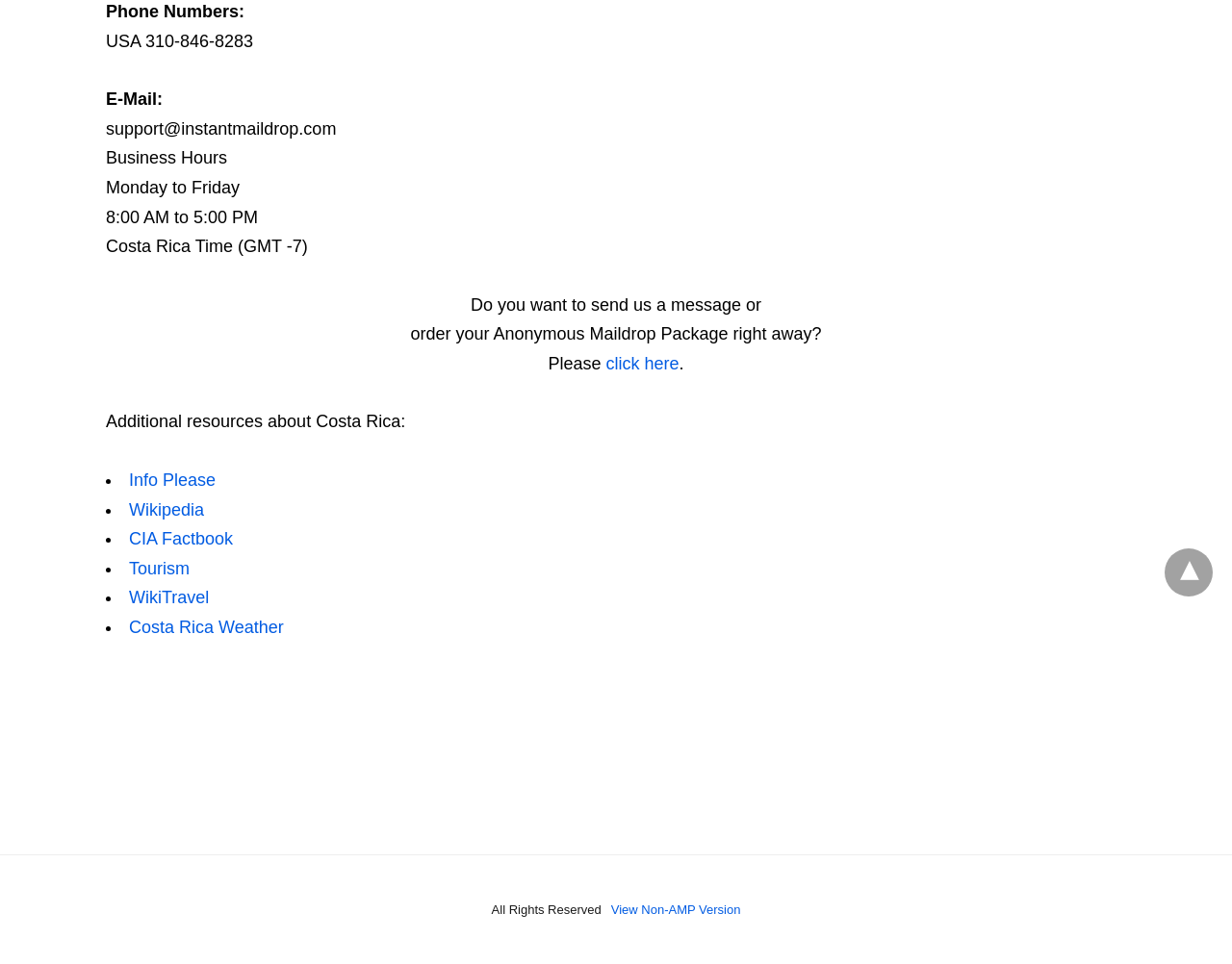Determine the bounding box coordinates of the UI element that matches the following description: "View Non-AMP Version". The coordinates should be four float numbers between 0 and 1 in the format [left, top, right, bottom].

[0.496, 0.936, 0.601, 0.951]